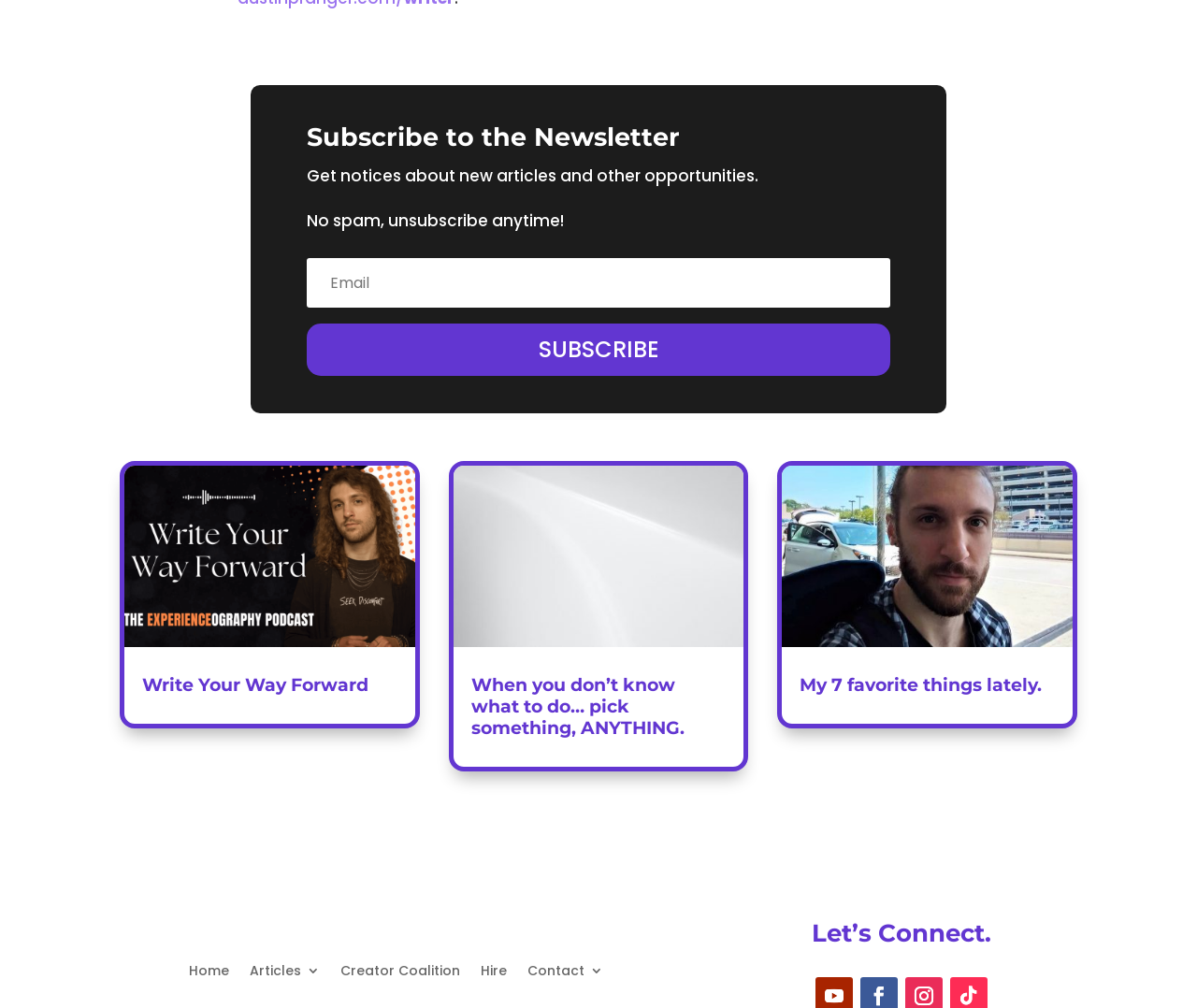Identify the bounding box coordinates for the UI element mentioned here: "My 7 favorite things lately.". Provide the coordinates as four float values between 0 and 1, i.e., [left, top, right, bottom].

[0.668, 0.669, 0.87, 0.69]